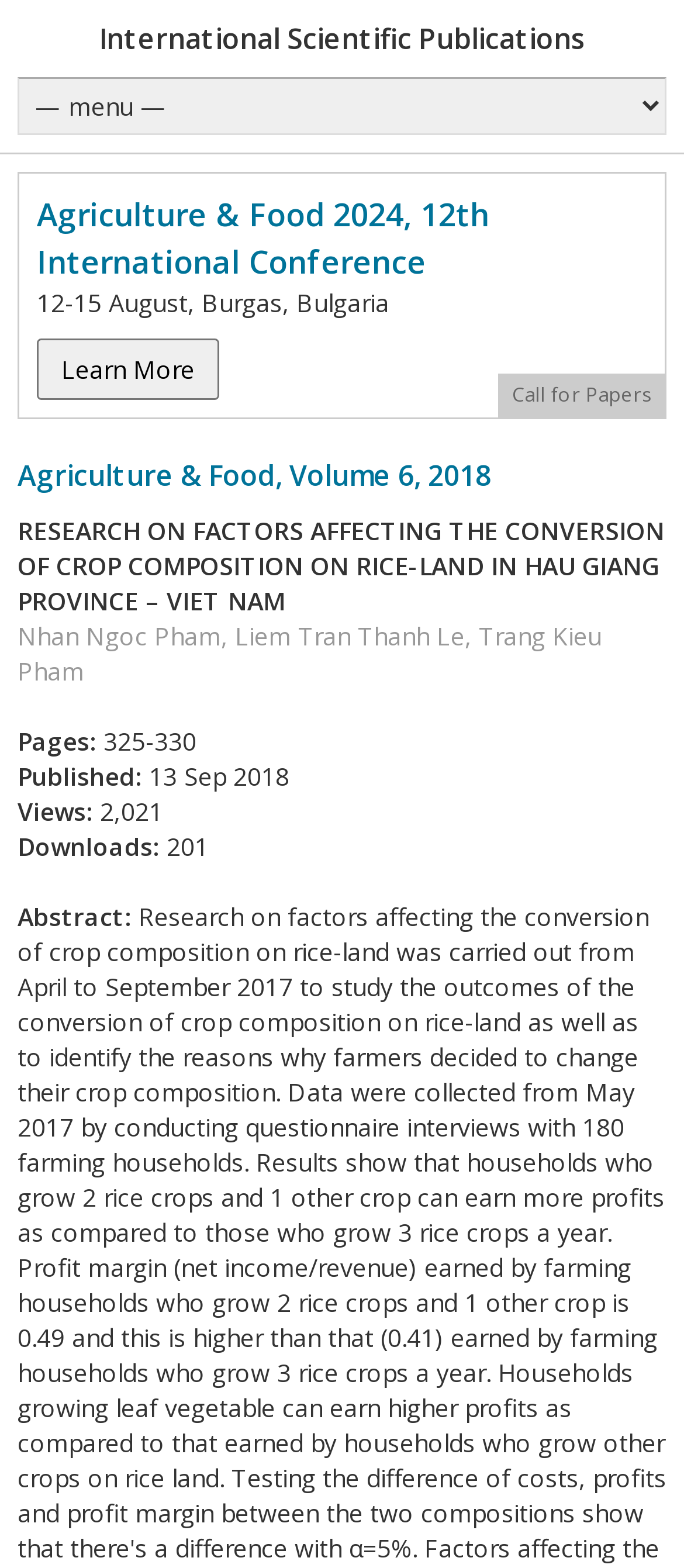What is the publication date of the research?
Craft a detailed and extensive response to the question.

By examining the webpage content, specifically the 'Published:' section, it is clear that the publication date of the research is 13 Sep 2018.